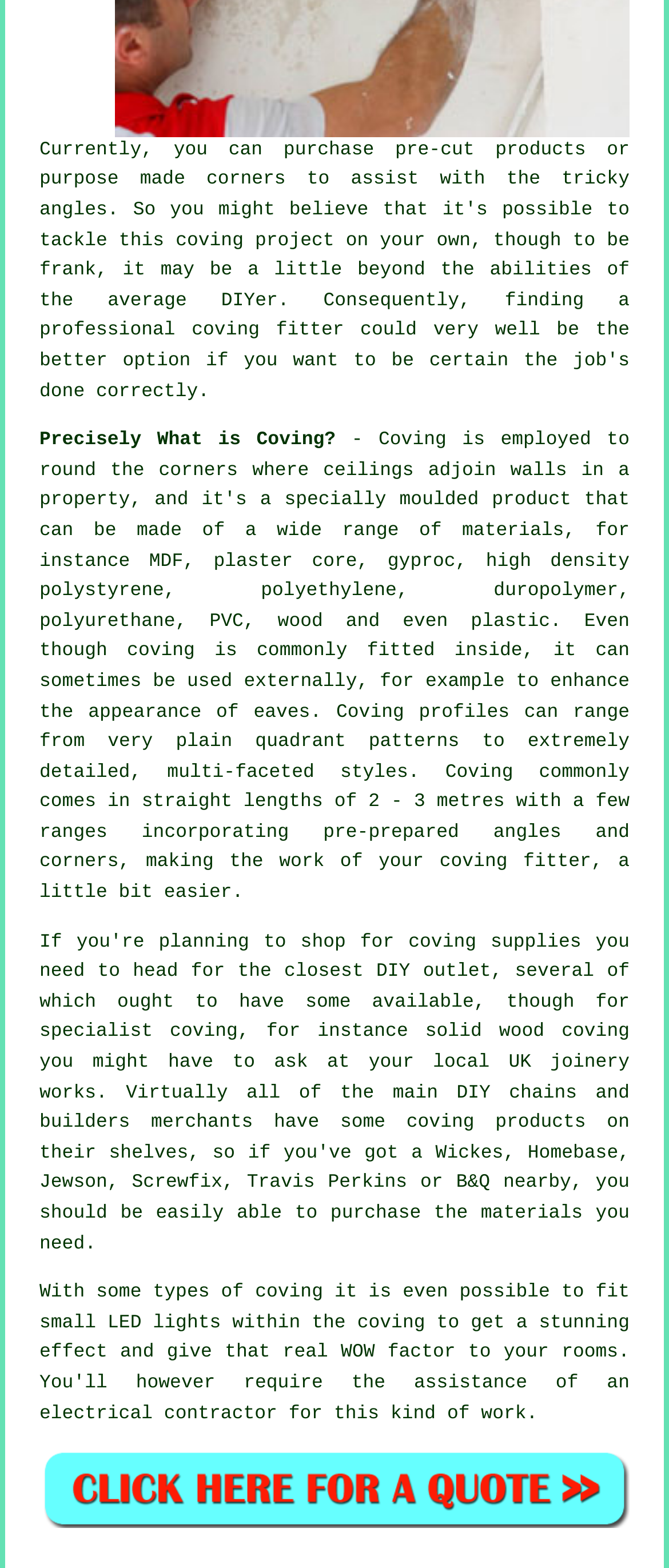Show the bounding box coordinates for the element that needs to be clicked to execute the following instruction: "Get information about 'coving fitter'". Provide the coordinates in the form of four float numbers between 0 and 1, i.e., [left, top, right, bottom].

[0.657, 0.544, 0.884, 0.557]